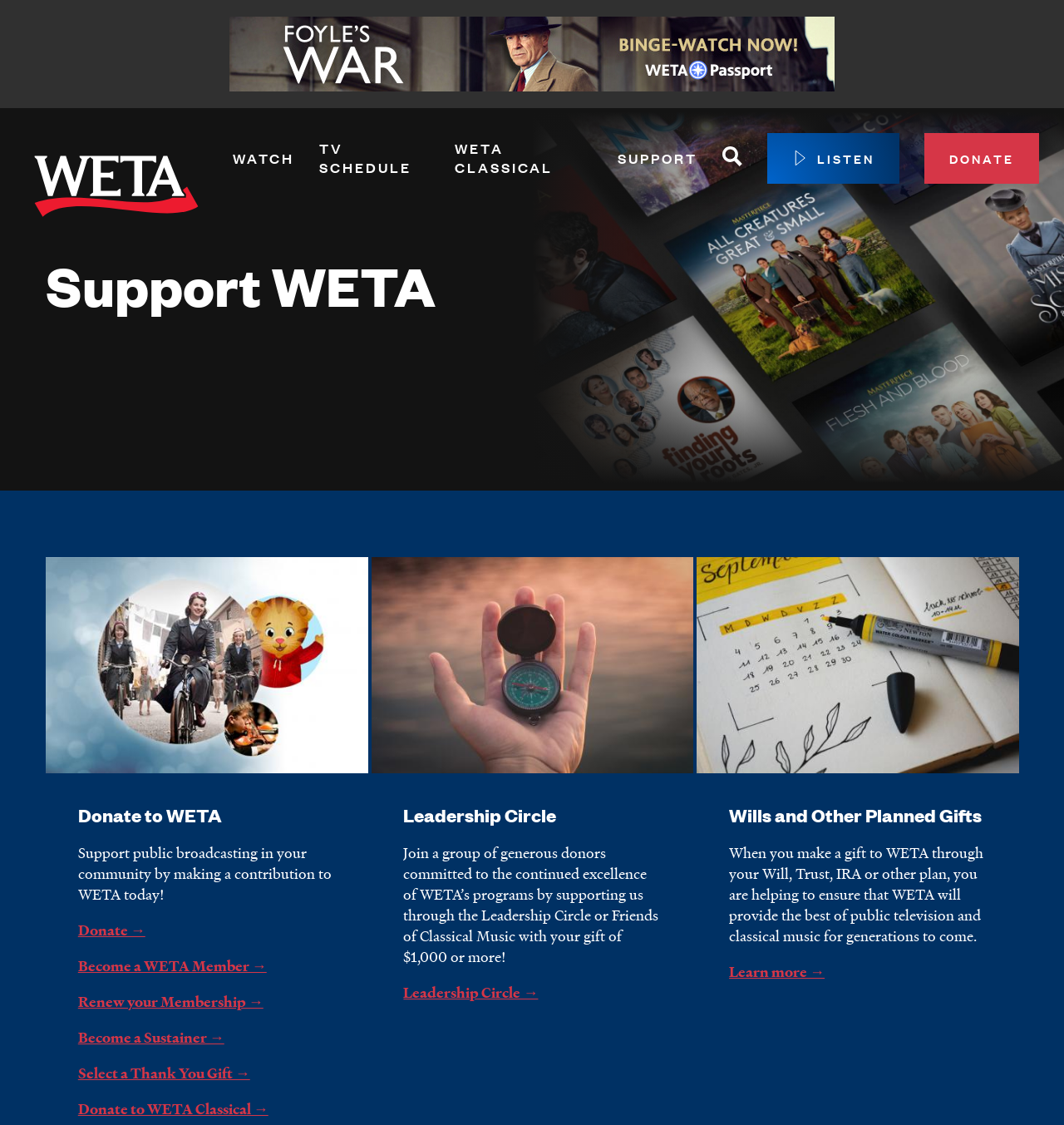Offer a comprehensive description of the webpage’s content and structure.

The webpage is dedicated to supporting WETA, a public broadcasting organization. At the top, there is a link to skip to the main content. Below it, there is an advertisement iframe. On the top-left corner, there is a link to the home page, accompanied by a small image. 

To the right of the home link, there is a primary navigation section with several links, including "WATCH", "Shows", "Live TV", "Channel Guide", "PBS App", "WETA Passport", and "What to Watch". Below this section, there are more links, including "TV SCHEDULE" and "WETA CLASSICAL", which is followed by a list of links related to classical music, such as "Playlists", "Programs & Features", and "Opera".

On the top-right corner, there is a search link with a small image. Next to it, there are links to "LISTEN" and "DONATE", both accompanied by small images.

The main content of the page is divided into three sections. The first section is headed "Support WETA" and features a large image with a call-to-action to donate to WETA. Below the image, there is a paragraph of text explaining the importance of supporting public broadcasting, followed by several links to donate, become a member, renew membership, and more.

The second section is headed "Leadership Circle" and features another image. This section explains the benefits of joining the Leadership Circle by donating $1,000 or more, followed by a link to learn more.

The third section is headed "Wills and Other Planned Gifts" and features an image of a calendar. This section explains the benefits of making a gift to WETA through a will, trust, IRA, or other plan, followed by a link to learn more.